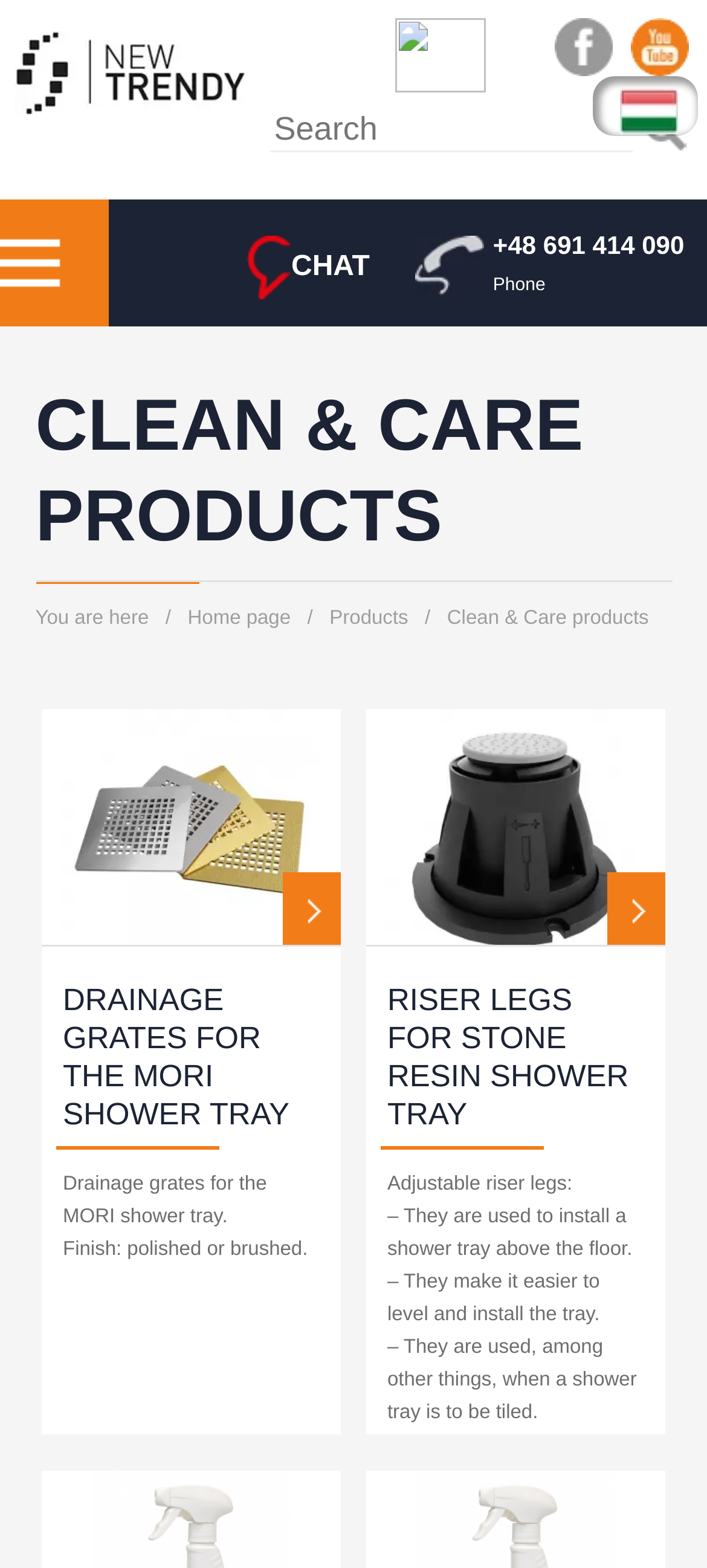Can you show the bounding box coordinates of the region to click on to complete the task described in the instruction: "Contact us via phone"?

[0.697, 0.147, 0.968, 0.165]